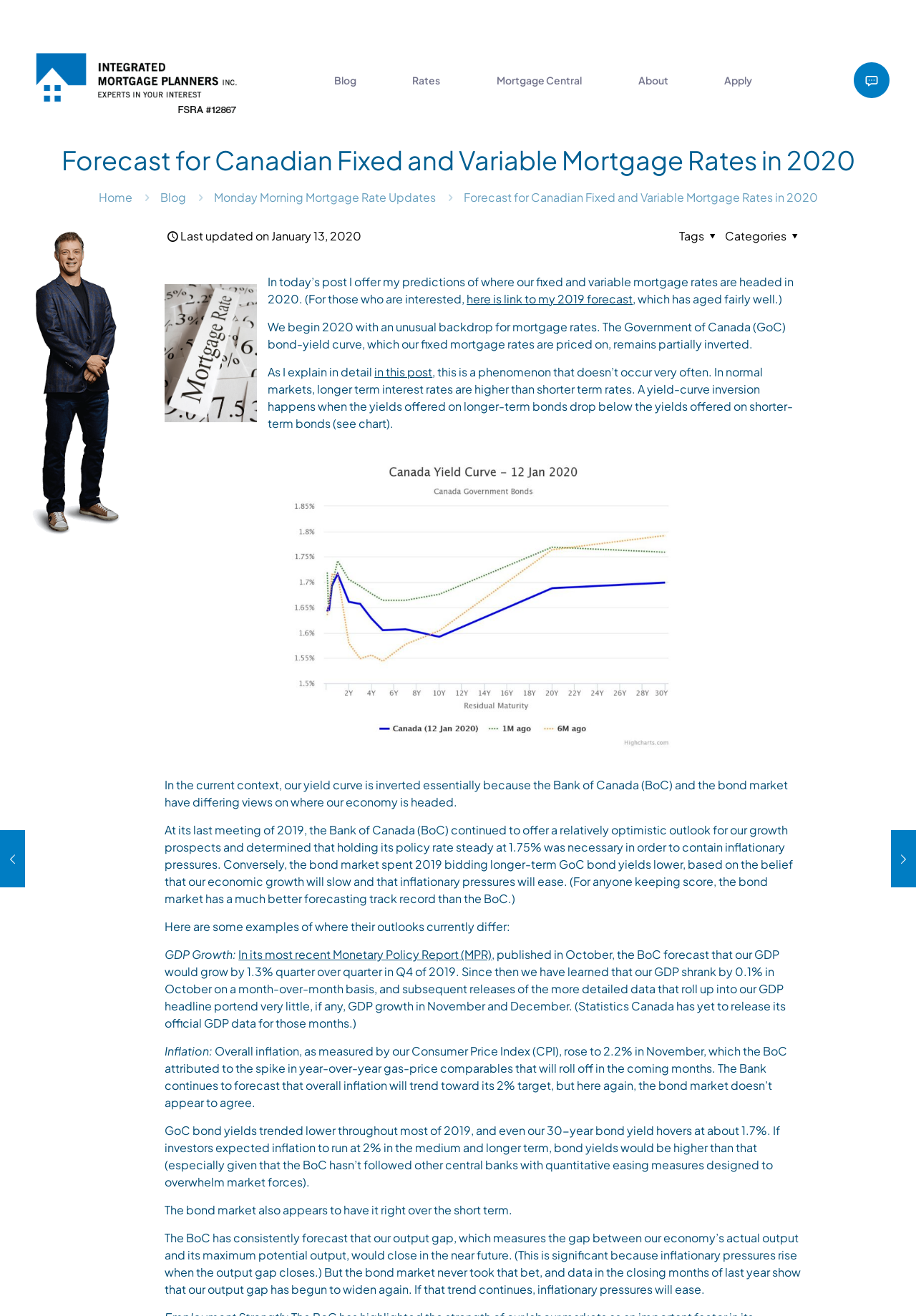Generate a comprehensive description of the webpage content.

The webpage is about a blog post titled "Forecast for Canadian Fixed and Variable Mortgage Rates in 2020" by Integrated Mortgage Planners. At the top, there is a navigation menu with links to "Blog", "Rates", "Mortgage Central", "About", and "Apply". Below the navigation menu, there is a heading with the title of the blog post, followed by a link to "Home" and another link to "Blog". 

To the right of the heading, there is a section with the title "Forecast for Canadian Fixed and Variable Mortgage Rates in 2020" and a published date of January 13, 2020. Below this section, there is an image related to Canada mortgage rates.

The main content of the blog post starts with a brief introduction, followed by a discussion about the unusual backdrop for mortgage rates in 2020. The author explains that the Government of Canada bond-yield curve, which fixed mortgage rates are priced on, remains partially inverted. There is a link to a post that explains this phenomenon in detail, accompanied by a chart.

The author then discusses the differing views of the Bank of Canada and the bond market on the economy's growth prospects and inflationary pressures. There are several paragraphs explaining the differences in their outlooks, including GDP growth and inflation. 

On the right side of the page, there are links to related blog posts, including "Are Changes to the Mortgage Stress Test Coming?" and "The Bank of Canada’s Cautionary Comments Push Fixed Mortgage Rates Lower". At the bottom of the page, there is an image of Dave the Mortgage Broker.